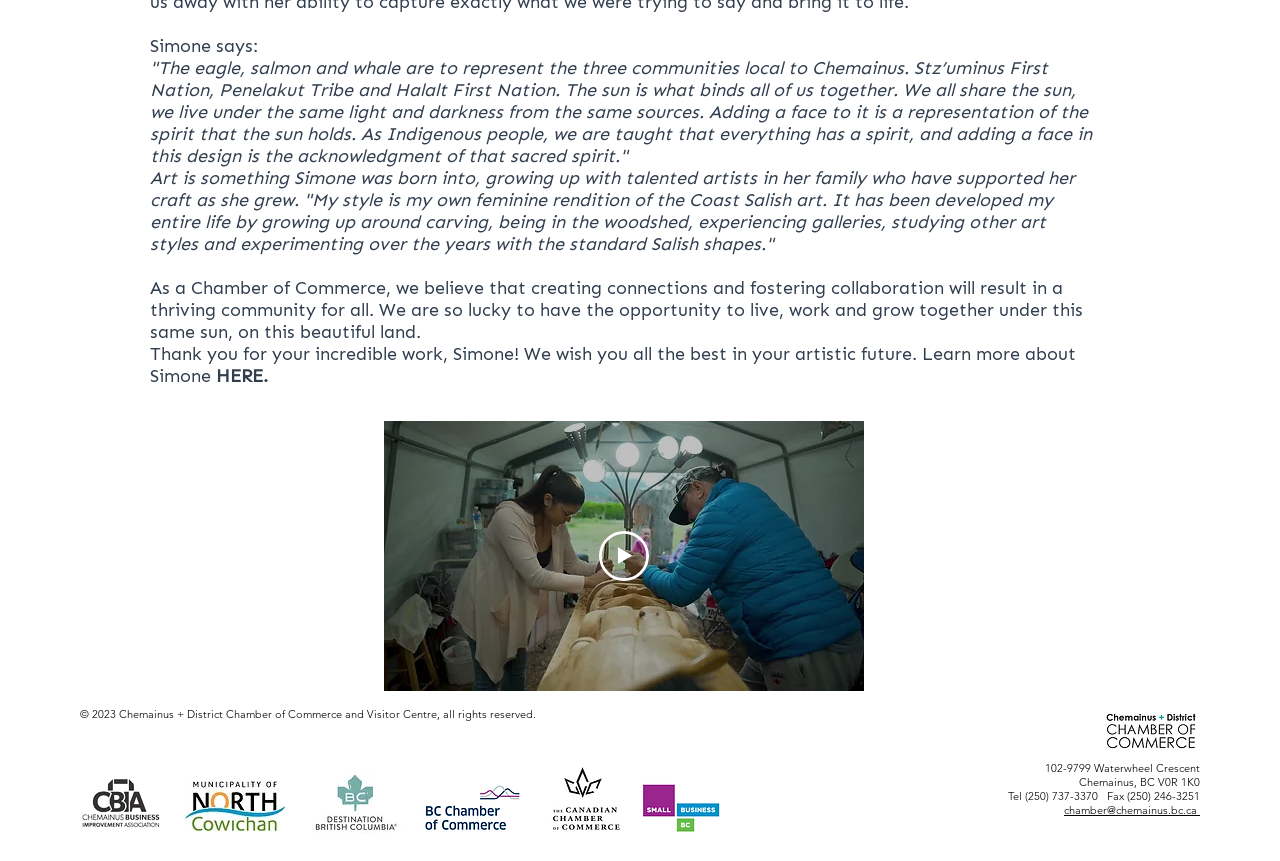Using the element description provided, determine the bounding box coordinates in the format (top-left x, top-left y, bottom-right x, bottom-right y). Ensure that all values are floating point numbers between 0 and 1. Element description: chamber@chemainus.bc.ca

[0.831, 0.934, 0.938, 0.949]